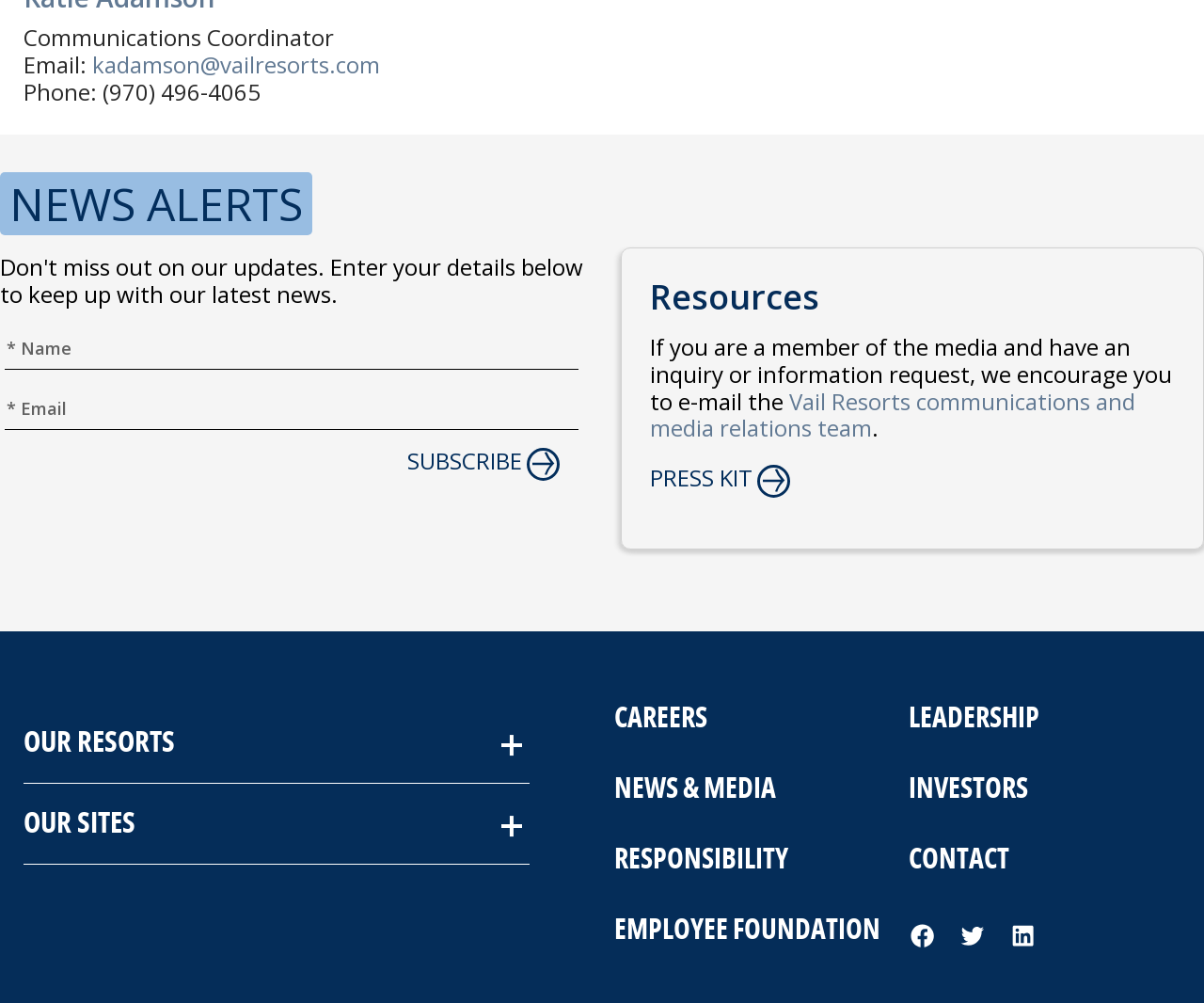Identify the bounding box coordinates of the area that should be clicked in order to complete the given instruction: "Follow on Facebook". The bounding box coordinates should be four float numbers between 0 and 1, i.e., [left, top, right, bottom].

[0.754, 0.919, 0.777, 0.947]